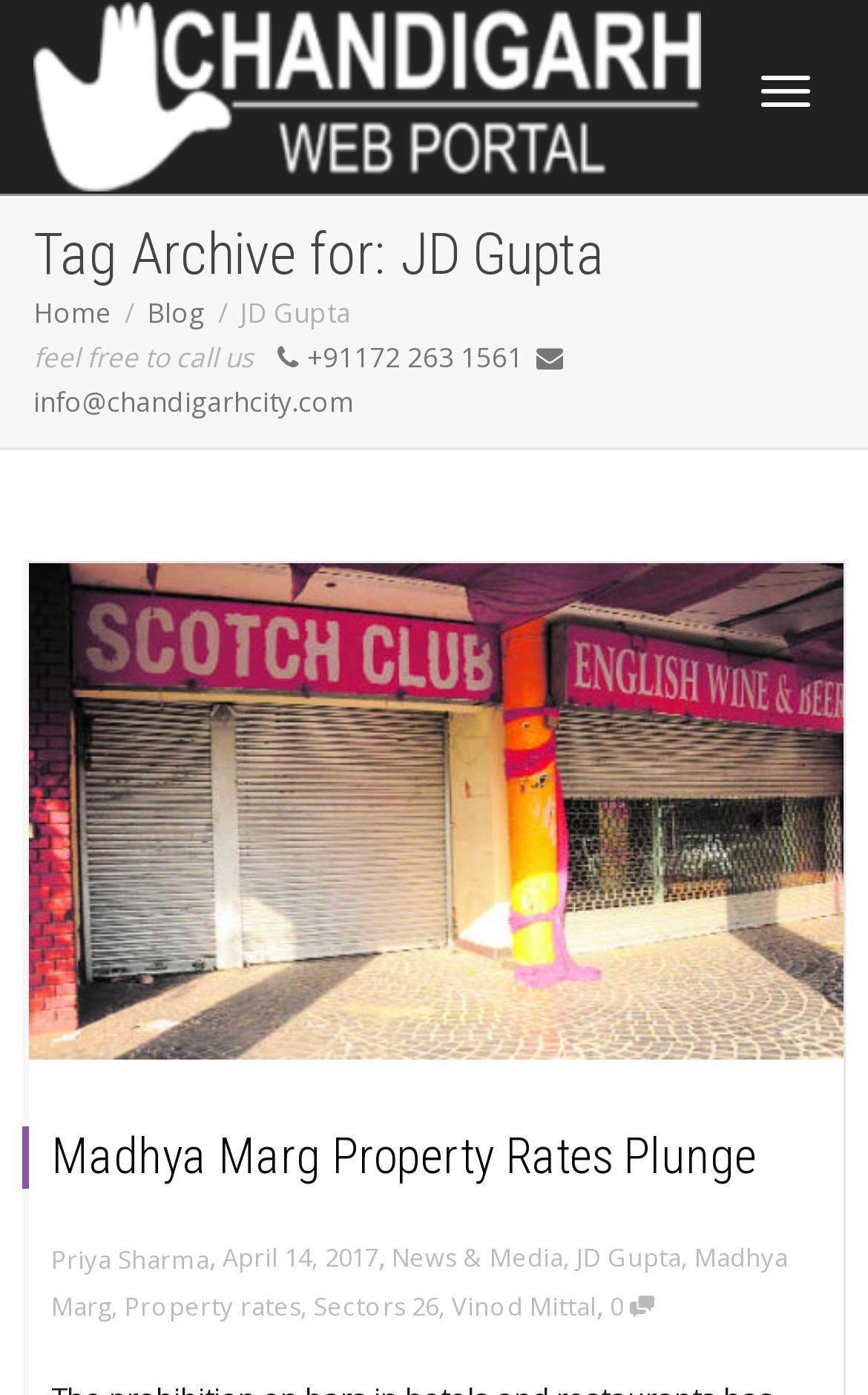Could you indicate the bounding box coordinates of the region to click in order to complete this instruction: "View News & Media".

[0.451, 0.889, 0.649, 0.913]